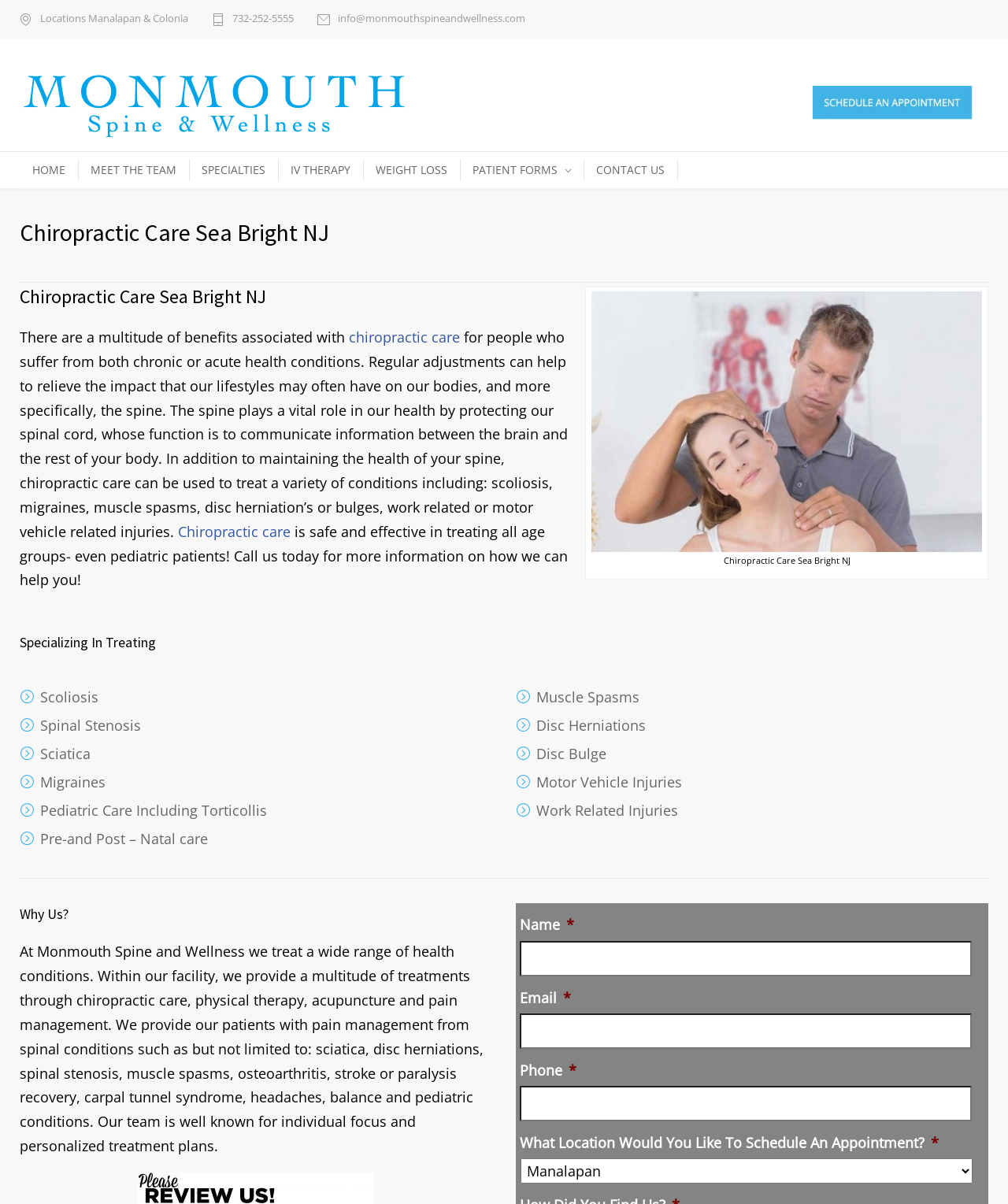What is the phone number of the clinic?
Could you answer the question in a detailed manner, providing as much information as possible?

I found the phone number by looking at the top section of the webpage, where the clinic's contact information is displayed. The phone number is listed as 'v 732-252-5555'.